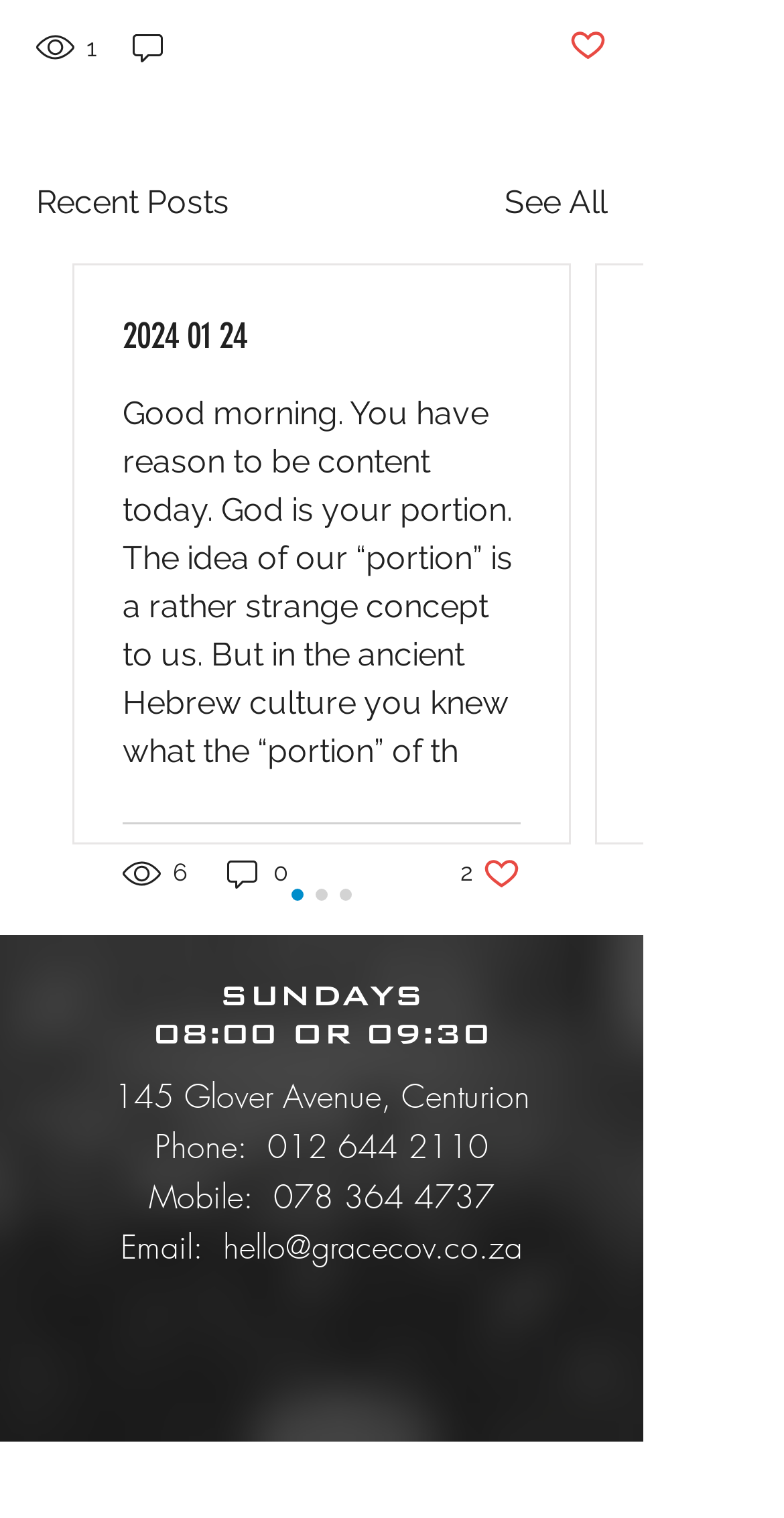Answer the question briefly using a single word or phrase: 
What is the address of the location?

145 Glover Avenue, Centurion